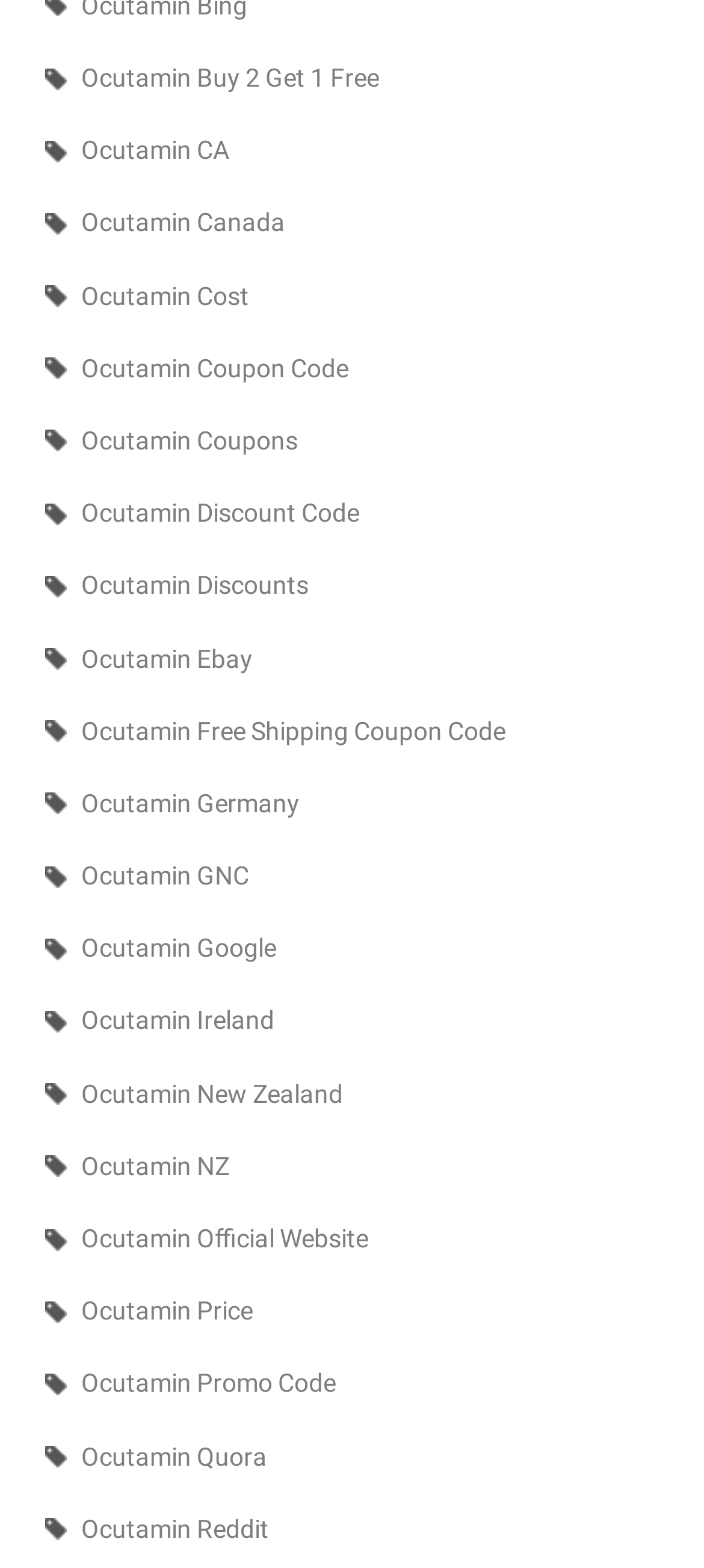Identify the bounding box coordinates for the element that needs to be clicked to fulfill this instruction: "Visit Ocutamin Official Website". Provide the coordinates in the format of four float numbers between 0 and 1: [left, top, right, bottom].

[0.064, 0.776, 0.936, 0.805]